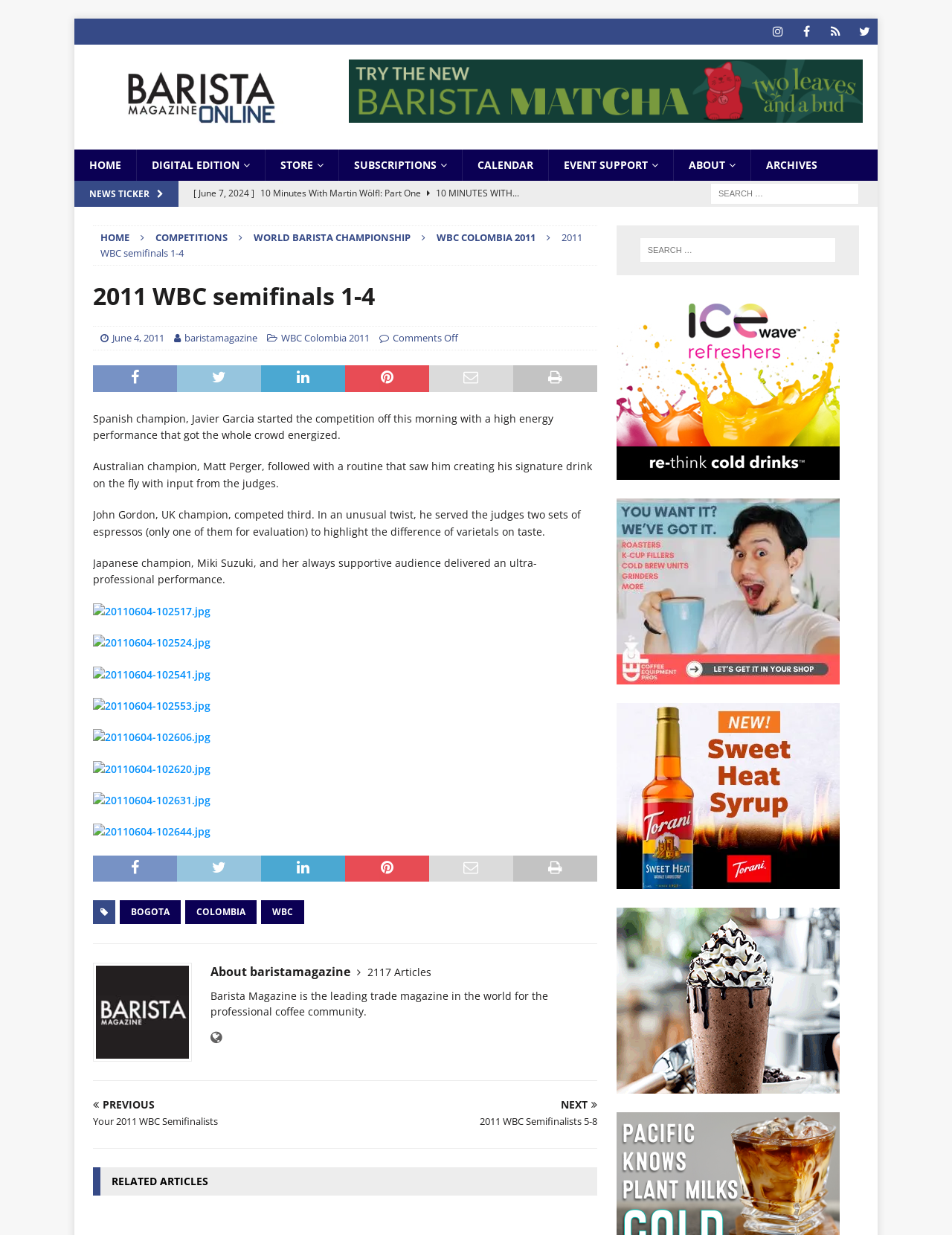Please provide the bounding box coordinate of the region that matches the element description: aria-label="Coffee Equipment Pros banner ad". Coordinates should be in the format (top-left x, top-left y, bottom-right x, bottom-right y) and all values should be between 0 and 1.

[0.647, 0.541, 0.882, 0.553]